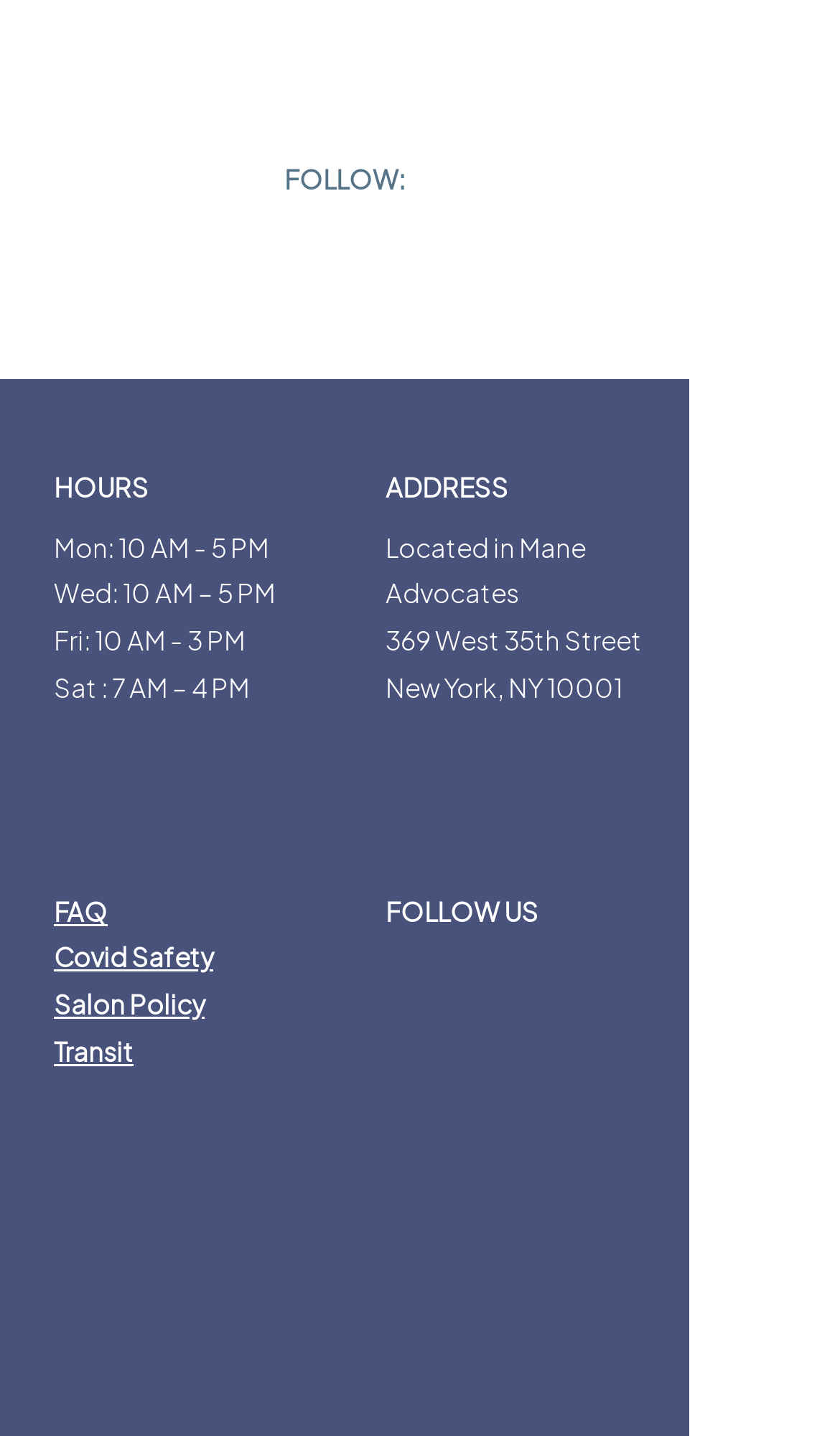Analyze the image and answer the question with as much detail as possible: 
What is the address of the salon?

I looked for the address section on the webpage and found it listed as 'Located in Mane Advocates' with the address '369 West 35th Street' on the next line.